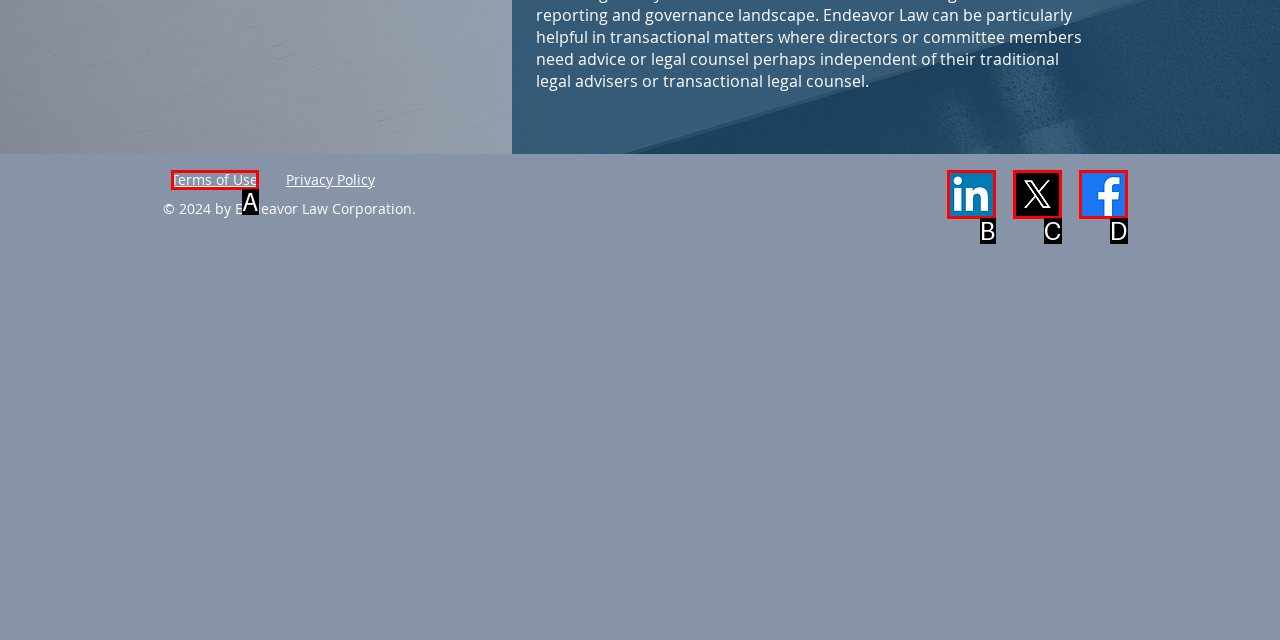Which lettered option matches the following description: aria-label="Facebook"
Provide the letter of the matching option directly.

D